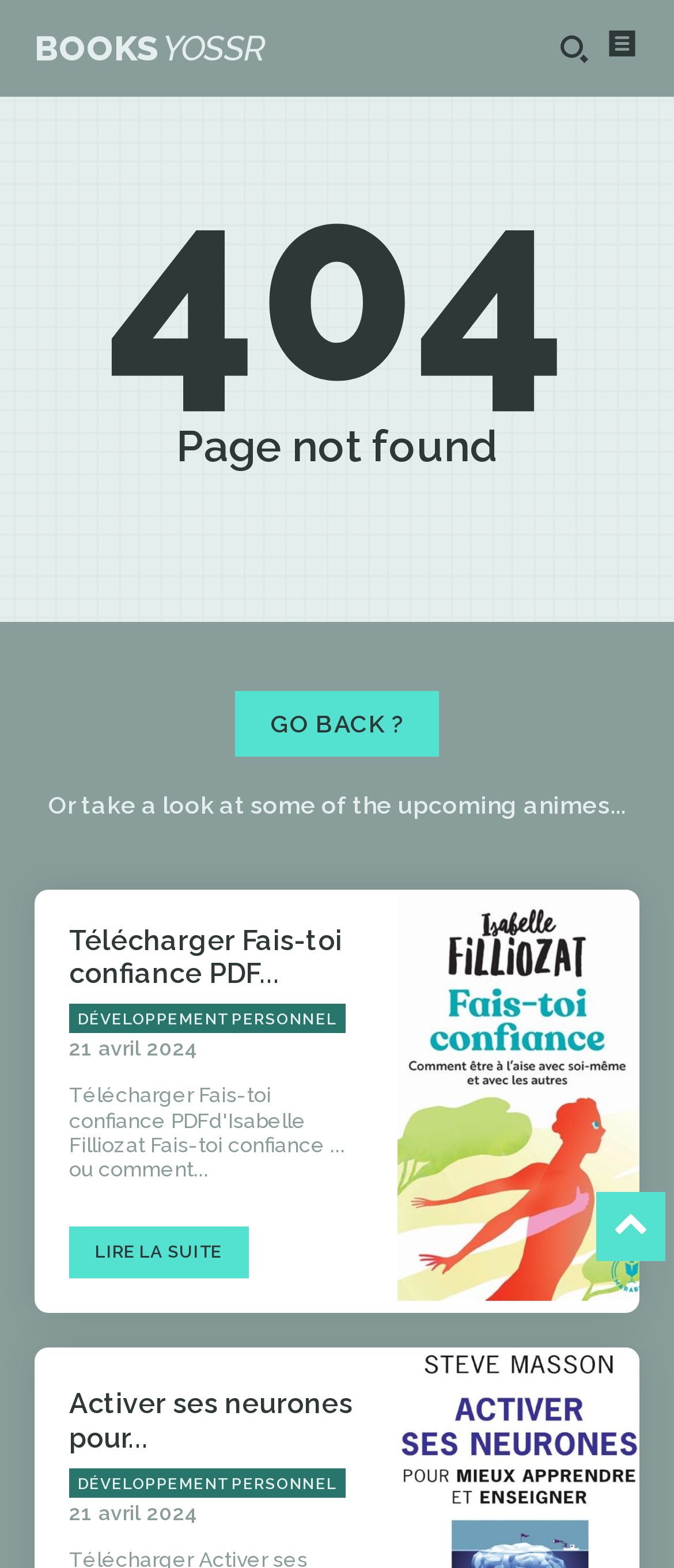Reply to the question with a brief word or phrase: How many images are on this page?

2